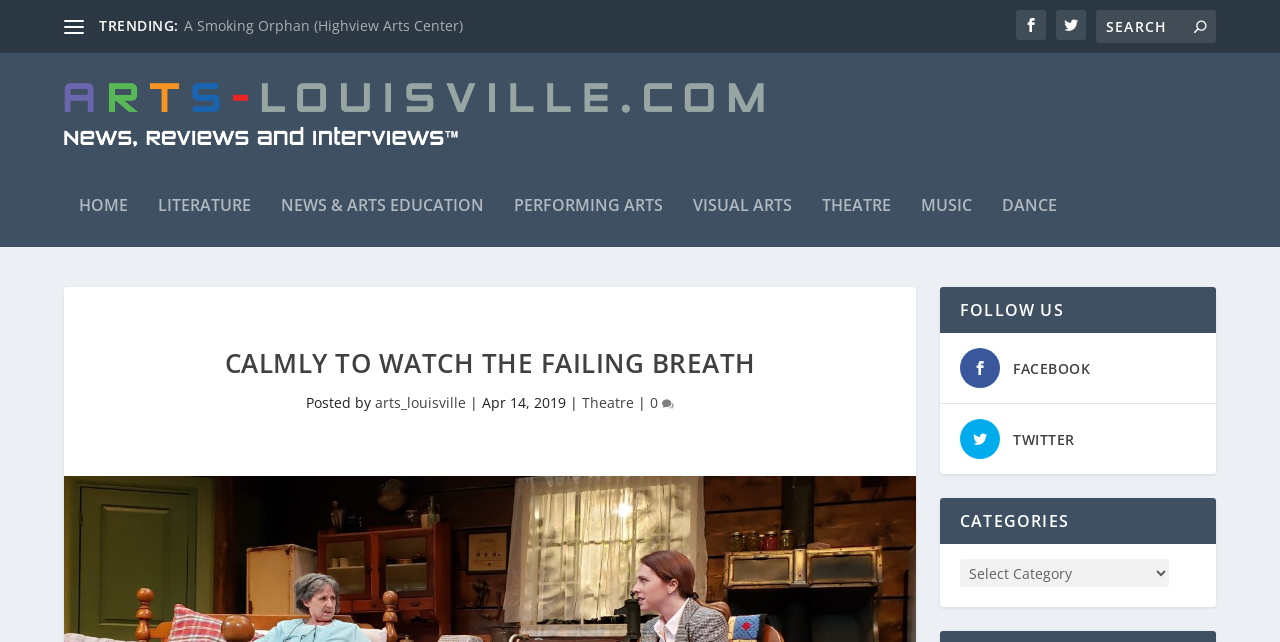What is the category of the article?
Using the picture, provide a one-word or short phrase answer.

Theatre